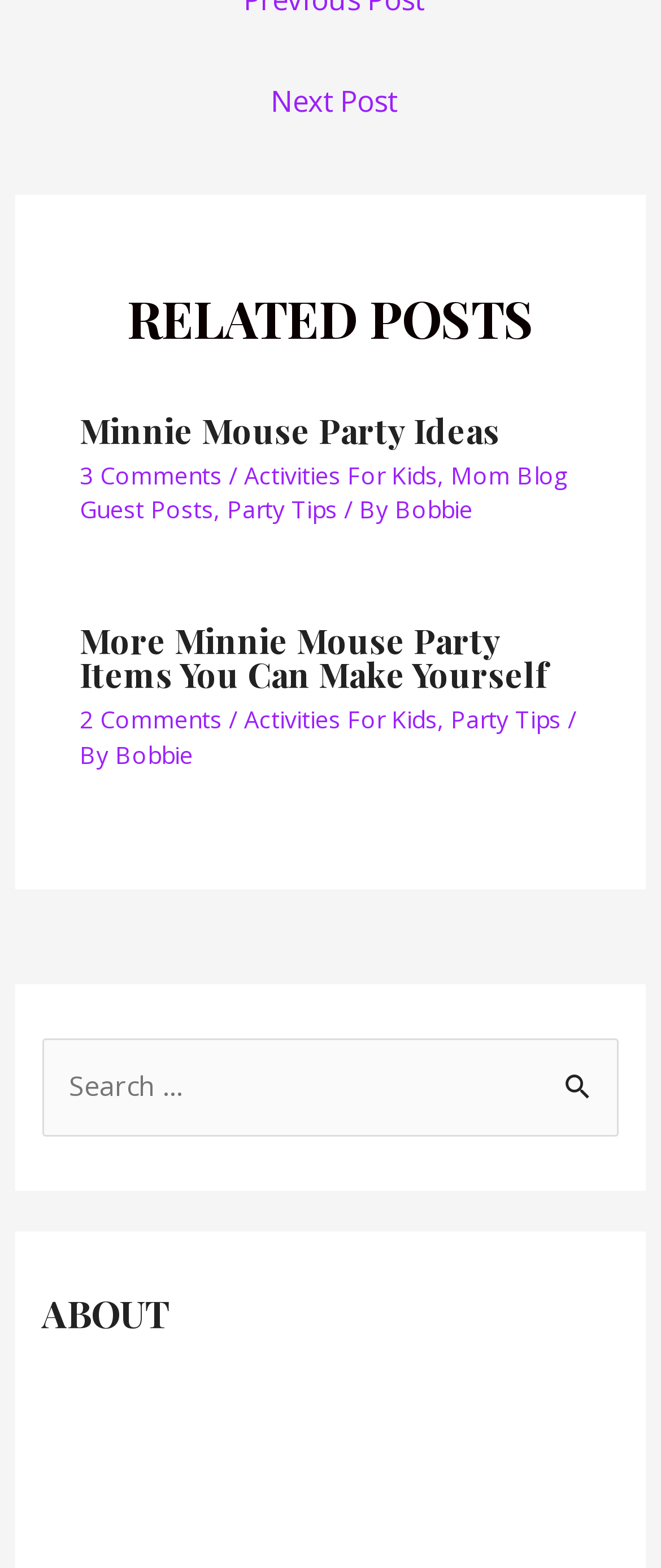Give a short answer to this question using one word or a phrase:
What is the category of the second related post?

Party Tips